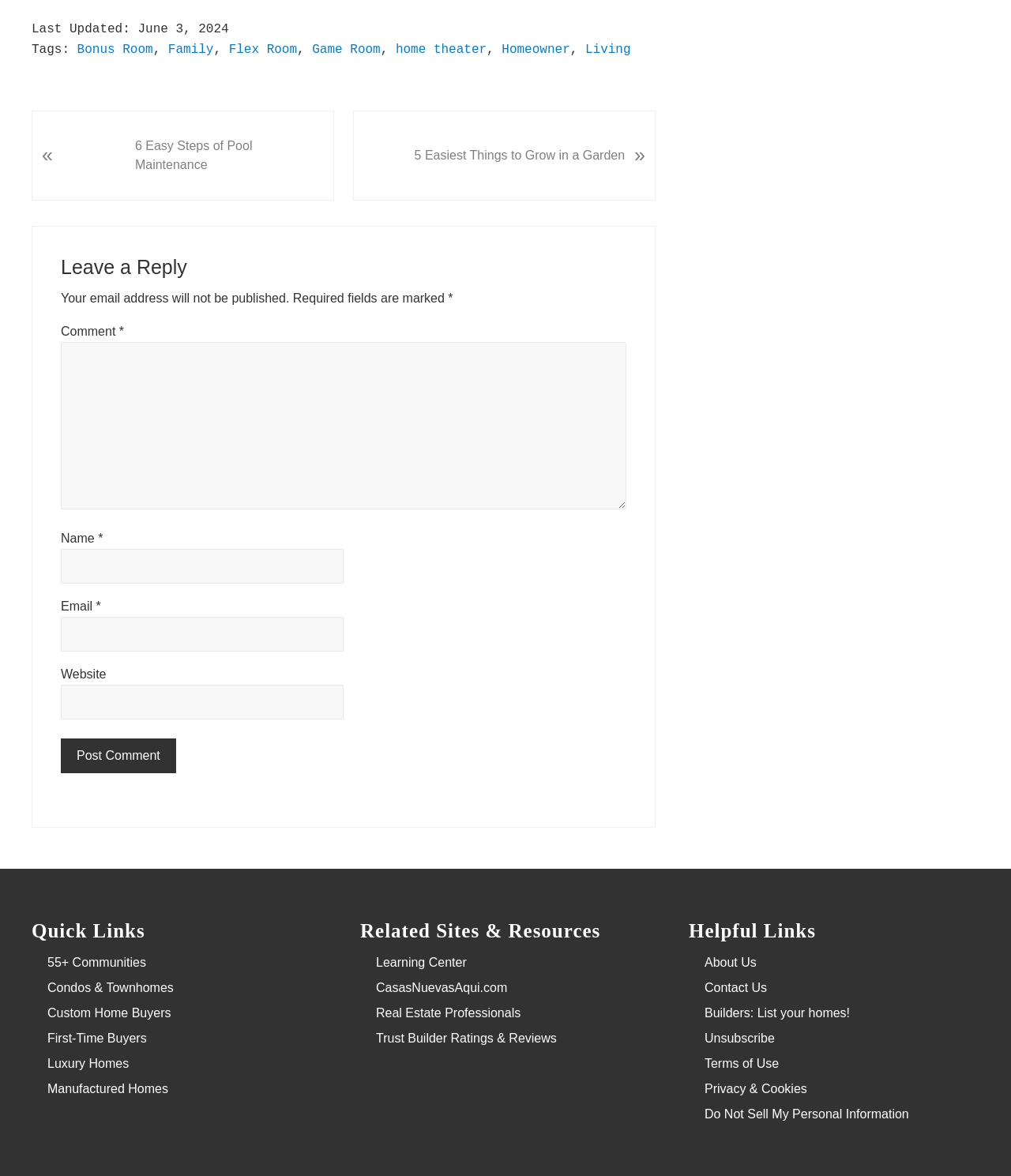What are the categories under 'Quick Links'?
Analyze the image and provide a thorough answer to the question.

The 'Quick Links' section is located at the bottom of the webpage, and it lists out several categories of links related to real estate. The categories include 55+ Communities, Condos & Townhomes, Custom Home Buyers, First-Time Buyers, Luxury Homes, and Manufactured Homes.